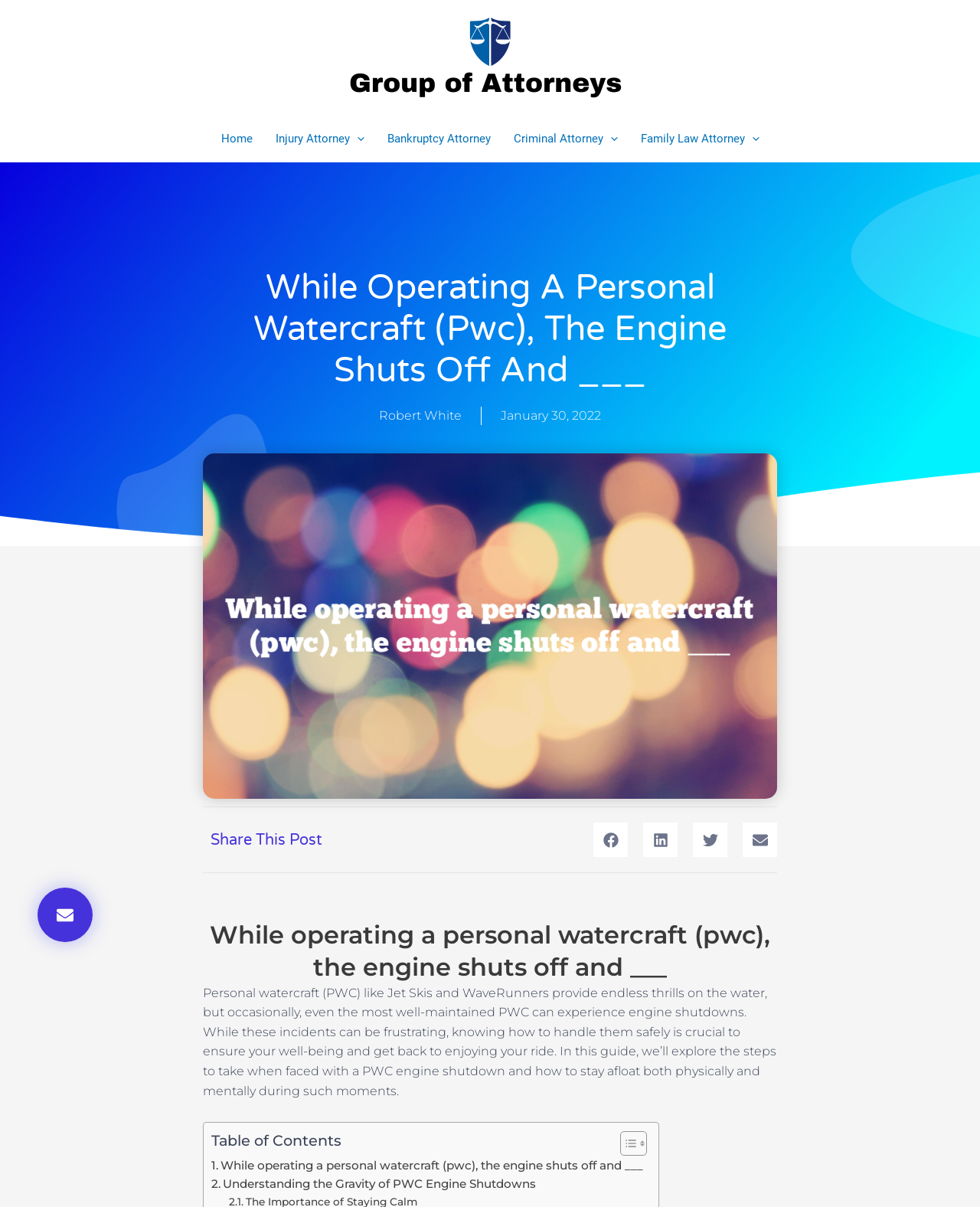Identify the bounding box coordinates of the specific part of the webpage to click to complete this instruction: "Toggle the Table of Content".

[0.621, 0.937, 0.656, 0.958]